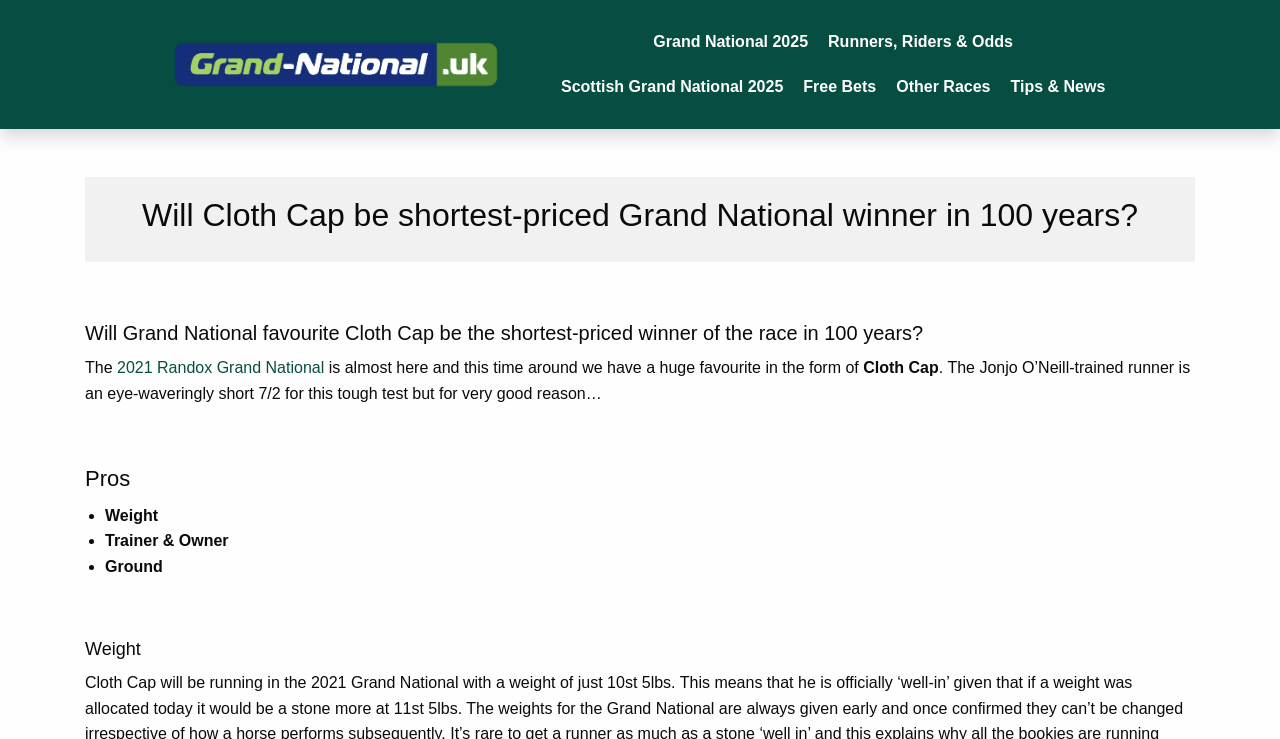Pinpoint the bounding box coordinates of the clickable area necessary to execute the following instruction: "Explore Runners, Riders & Odds". The coordinates should be given as four float numbers between 0 and 1, namely [left, top, right, bottom].

[0.647, 0.044, 0.791, 0.067]